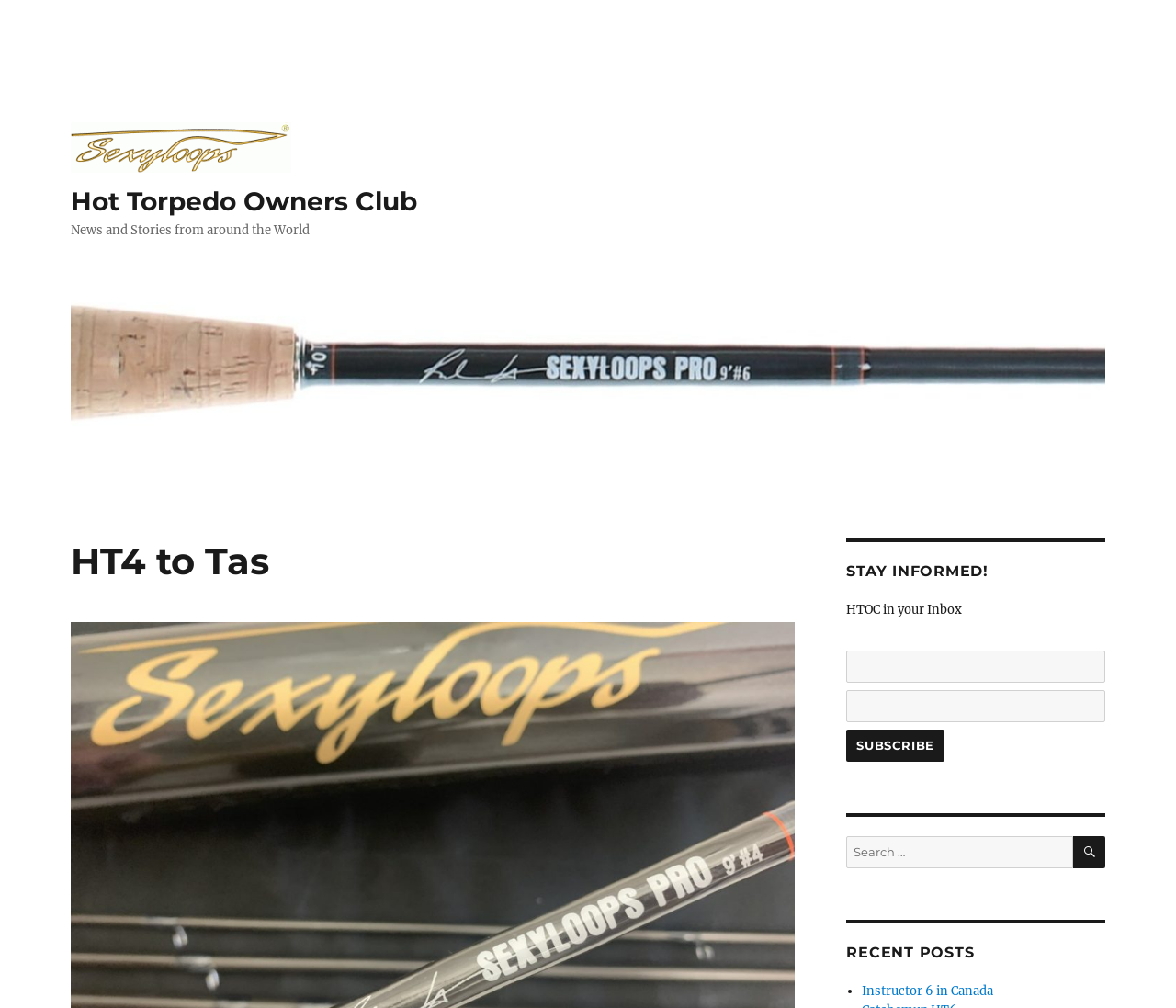Please specify the bounding box coordinates for the clickable region that will help you carry out the instruction: "Enter email address".

[0.72, 0.646, 0.94, 0.678]